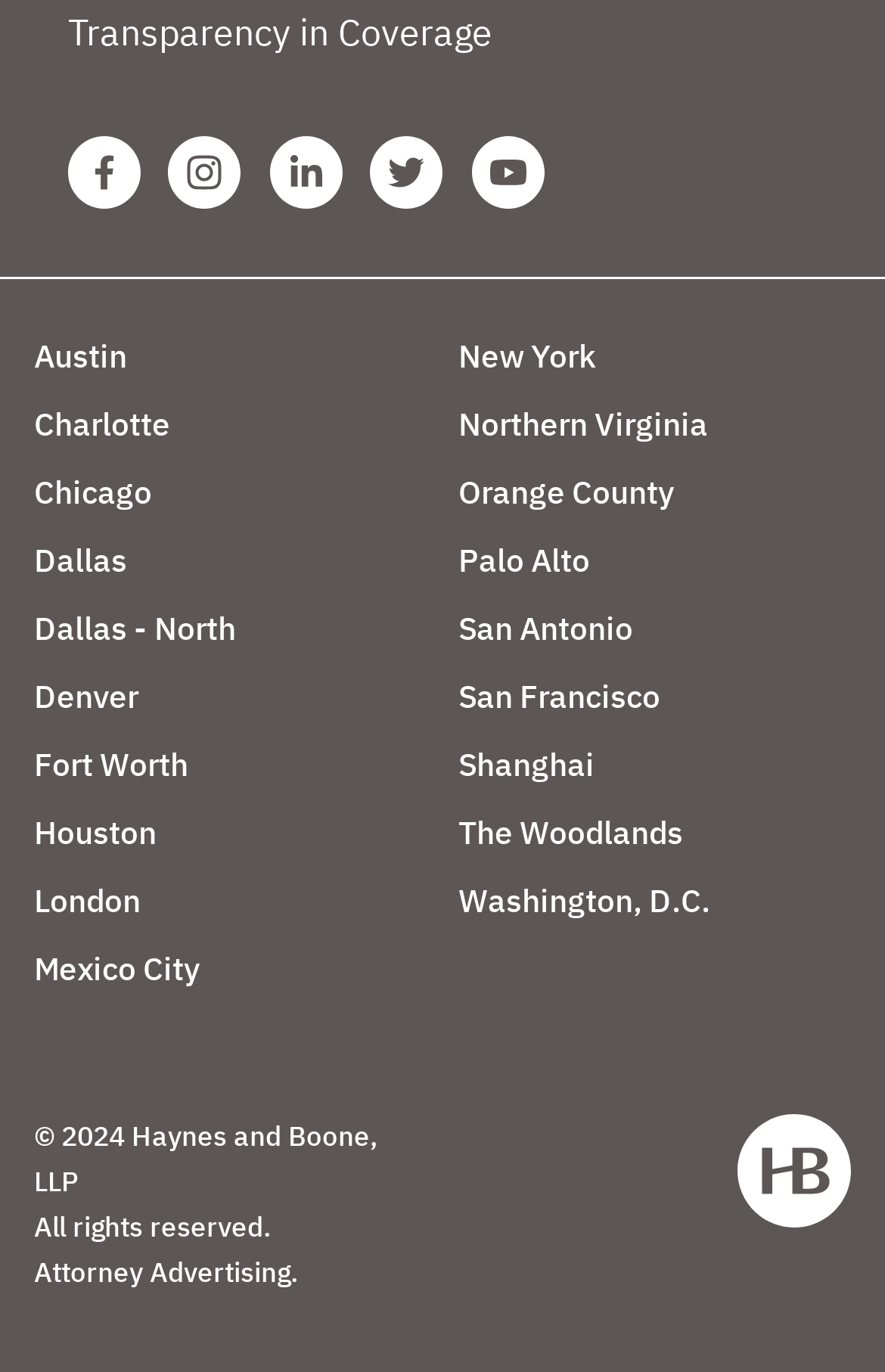Based on the image, provide a detailed response to the question:
How many locations are listed?

I counted the number of location links, which are Austin, Charlotte, Chicago, Dallas, Dallas - North, Denver, Fort Worth, Houston, London, Mexico City, New York, Northern Virginia, Orange County, Palo Alto, San Antonio, San Francisco, Shanghai, The Woodlands, and Washington, D.C.